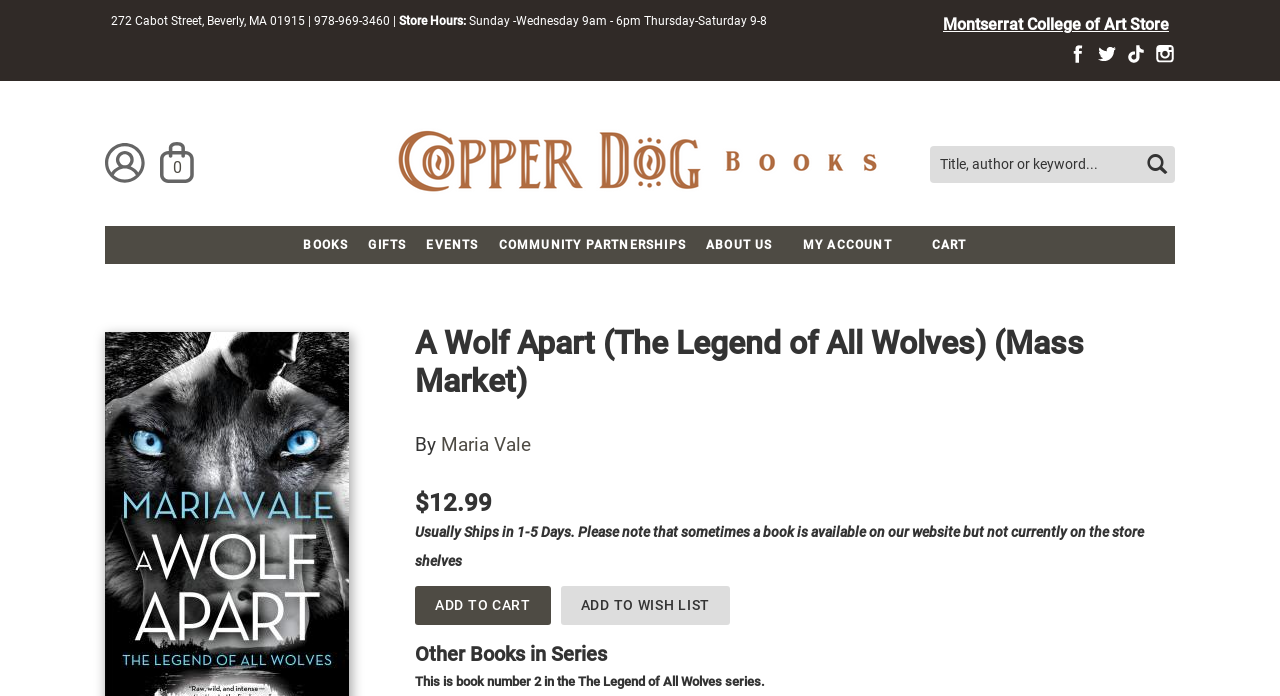Give a short answer using one word or phrase for the question:
What is the price of the book 'A Wolf Apart'?

$12.99